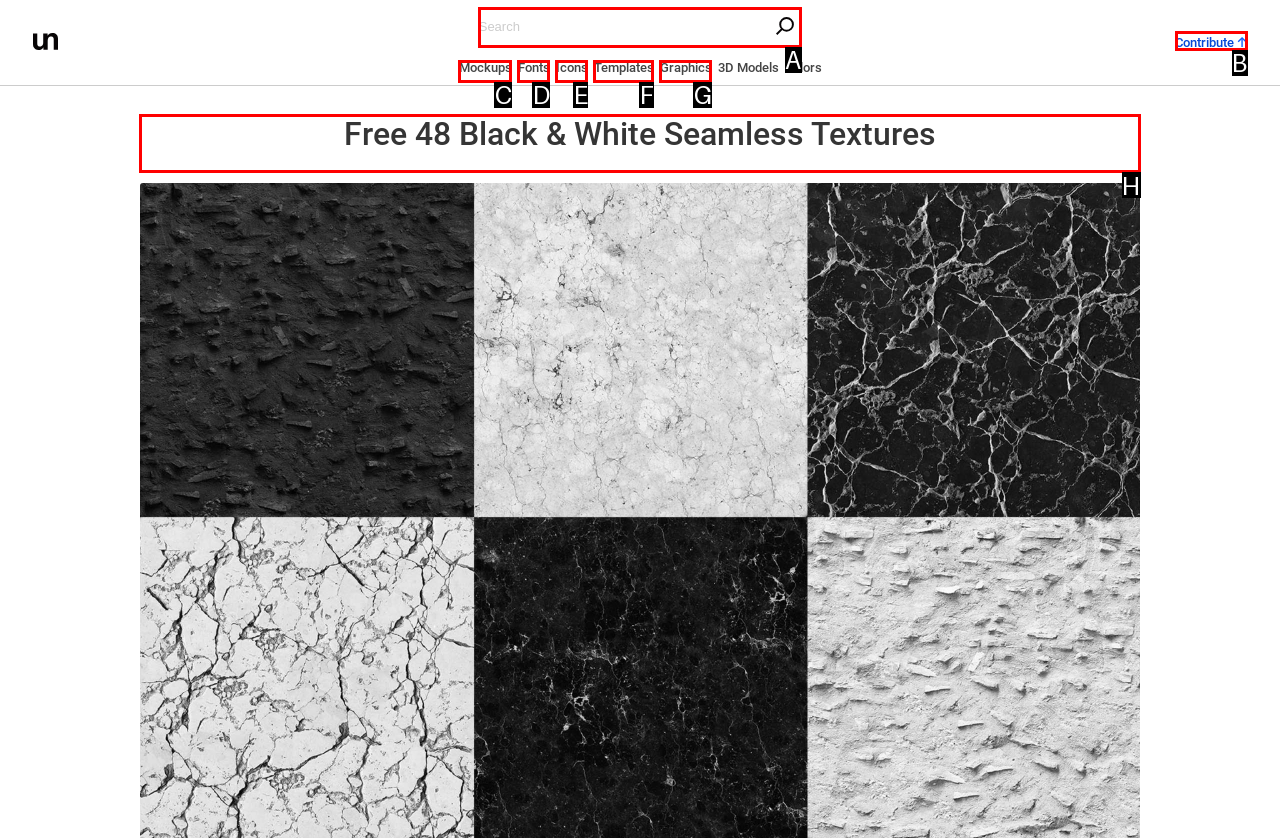Choose the letter of the UI element necessary for this task: download free textures
Answer with the correct letter.

H